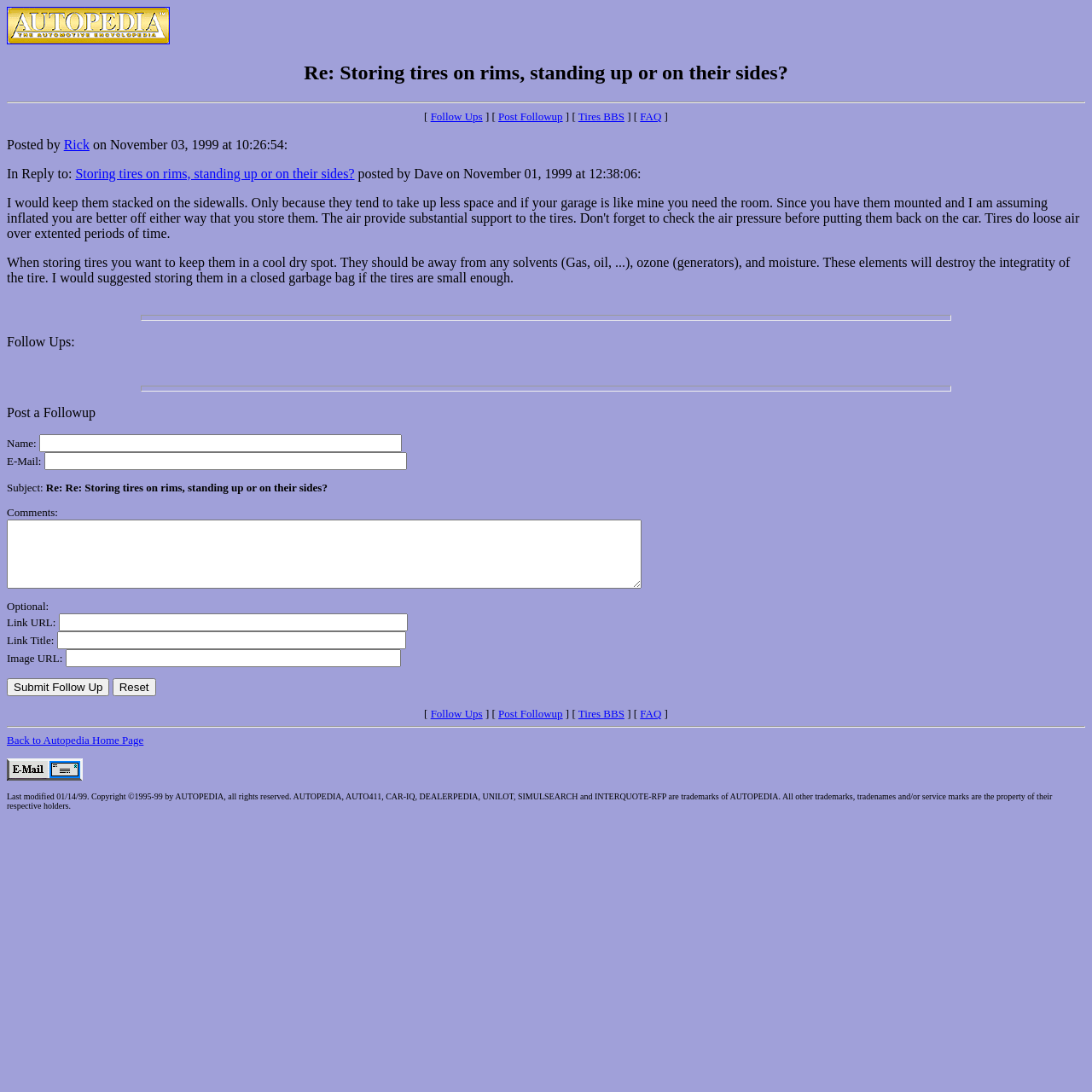Please identify the bounding box coordinates for the region that you need to click to follow this instruction: "Read the Community News".

None